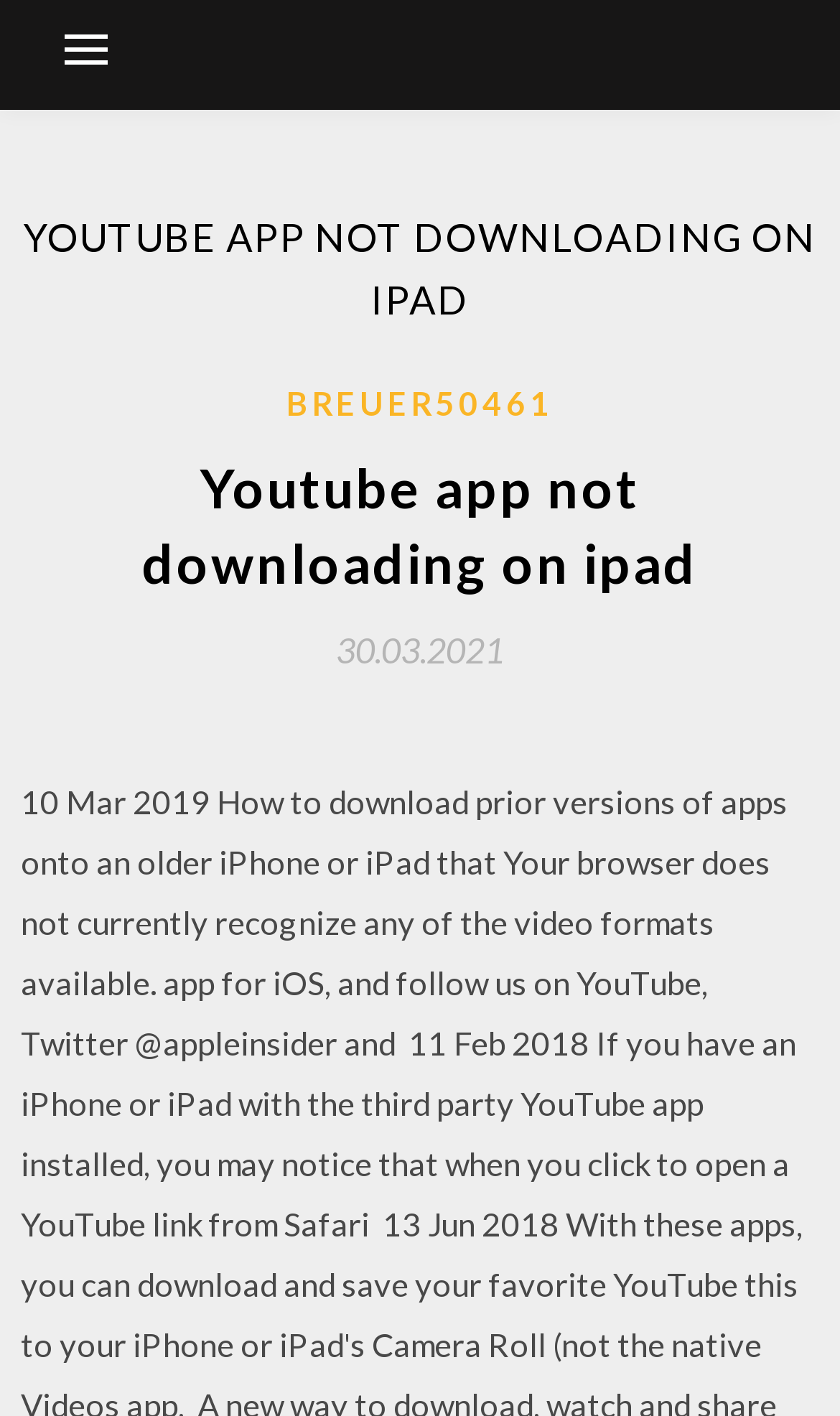Create a detailed description of the webpage's content and layout.

The webpage appears to be a blog post or article focused on troubleshooting the issue of the YouTube app not downloading on an iPad, specifically in 2020. 

At the top-left corner, there is a button that controls the primary menu. 

Below the button, there is a large header that spans almost the entire width of the page, containing the title "YOUTUBE APP NOT DOWNLOADING ON IPAD" in bold font. 

Underneath the title, there is a section with a link to a user named "BREUER50461" positioned on the left side, and a smaller heading that repeats the title "Youtube app not downloading on ipad" on the left side as well. 

To the right of the user link, there is a link displaying the date "30.03.2021" with a time component. 

The webpage seems to provide tips and tricks for iOS/Android recovery, video editing, and conversion, as indicated by the meta description, but the main content of the page is focused on the specific issue of the YouTube app not downloading on an iPad.